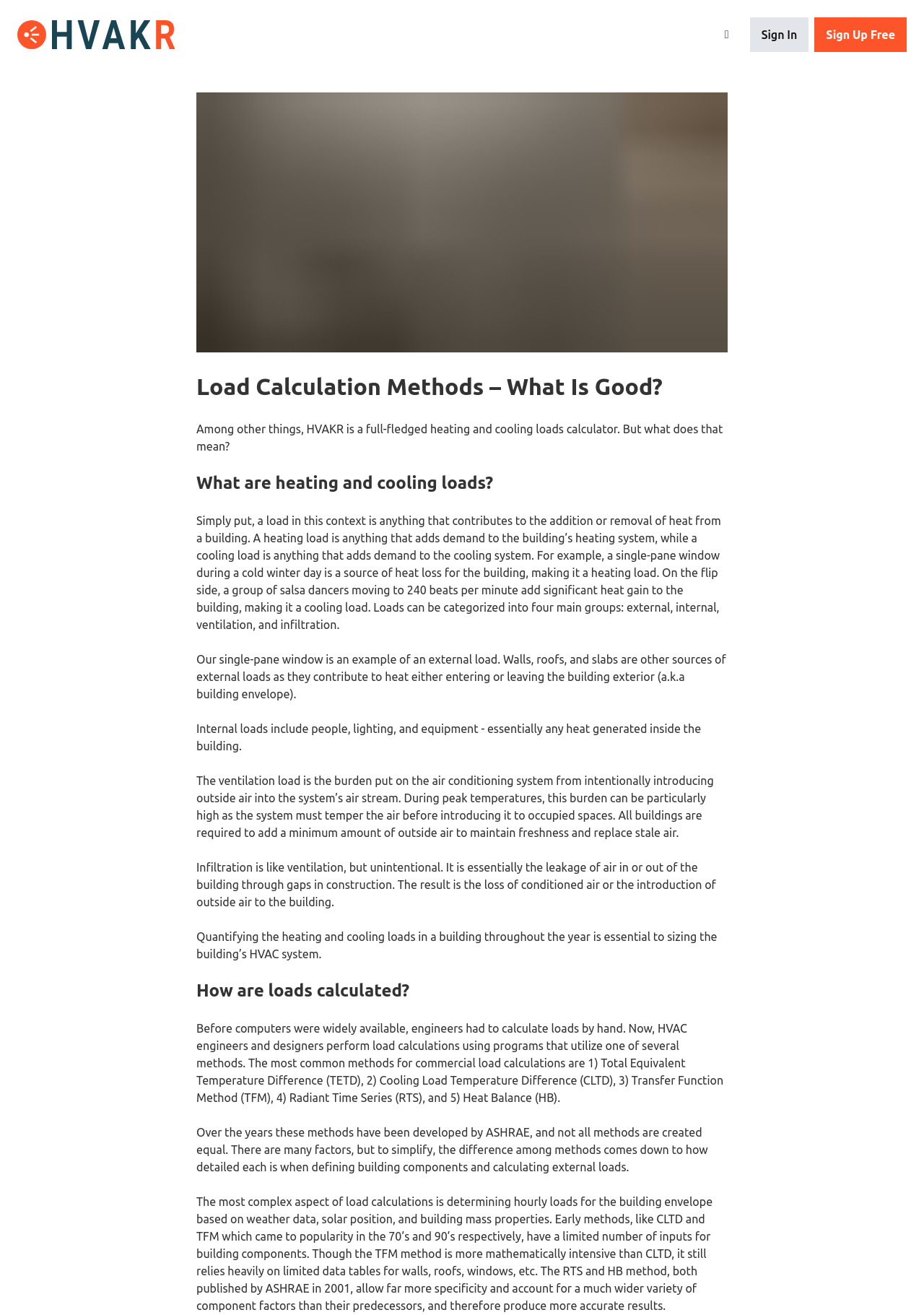Identify the bounding box coordinates of the HTML element based on this description: "Sign In".

[0.812, 0.013, 0.875, 0.04]